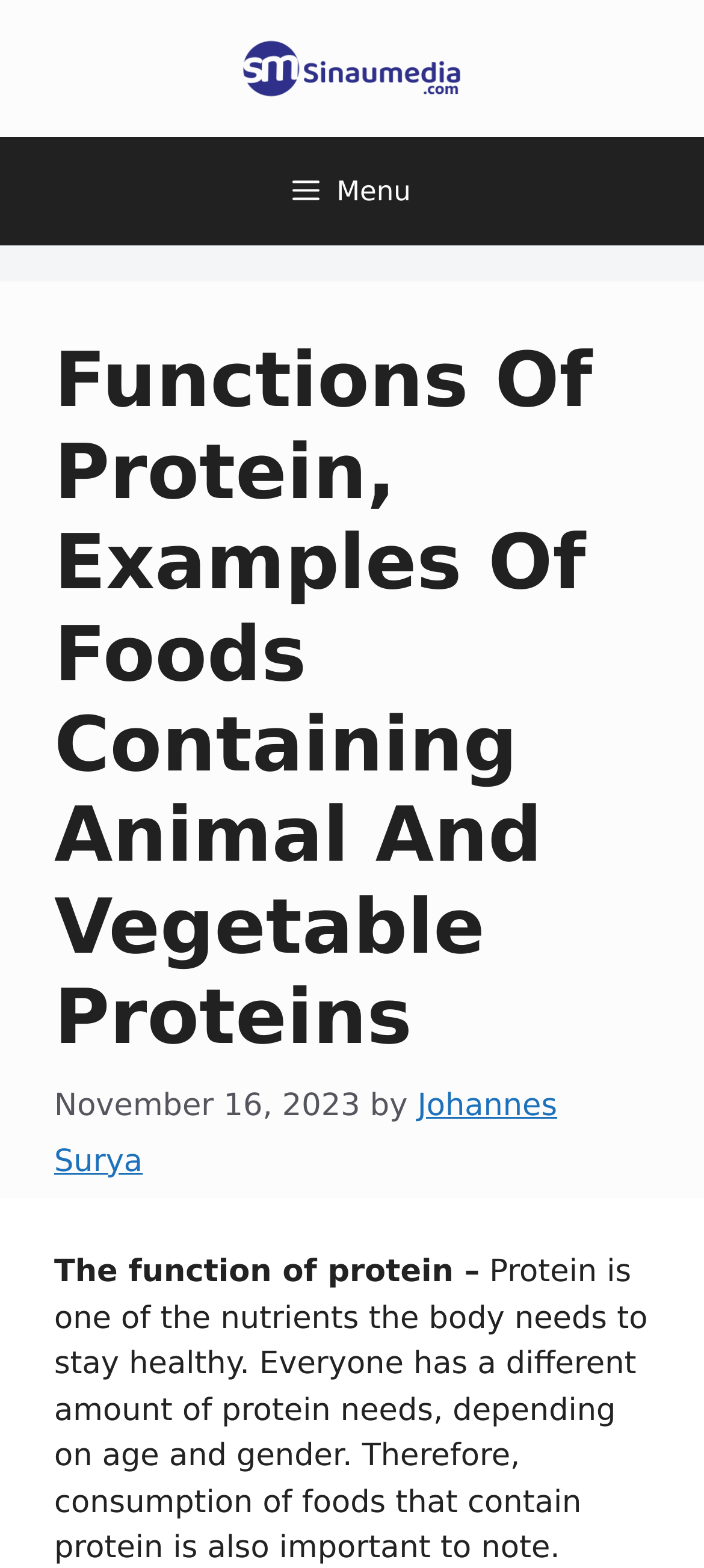Answer in one word or a short phrase: 
What factors affect protein needs?

age and gender